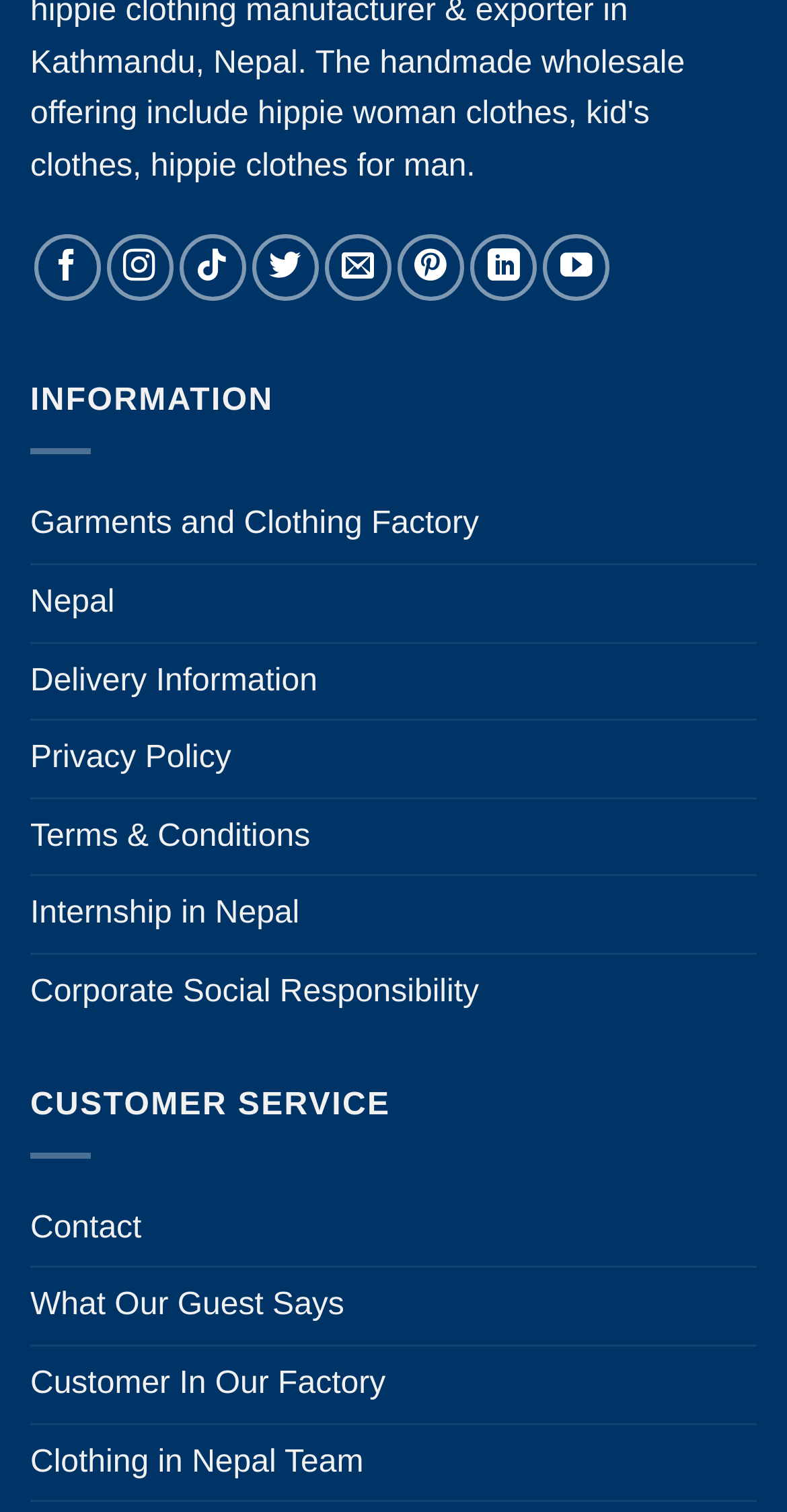Determine the bounding box coordinates of the clickable area required to perform the following instruction: "View What Our Guest Says". The coordinates should be represented as four float numbers between 0 and 1: [left, top, right, bottom].

[0.038, 0.839, 0.437, 0.889]